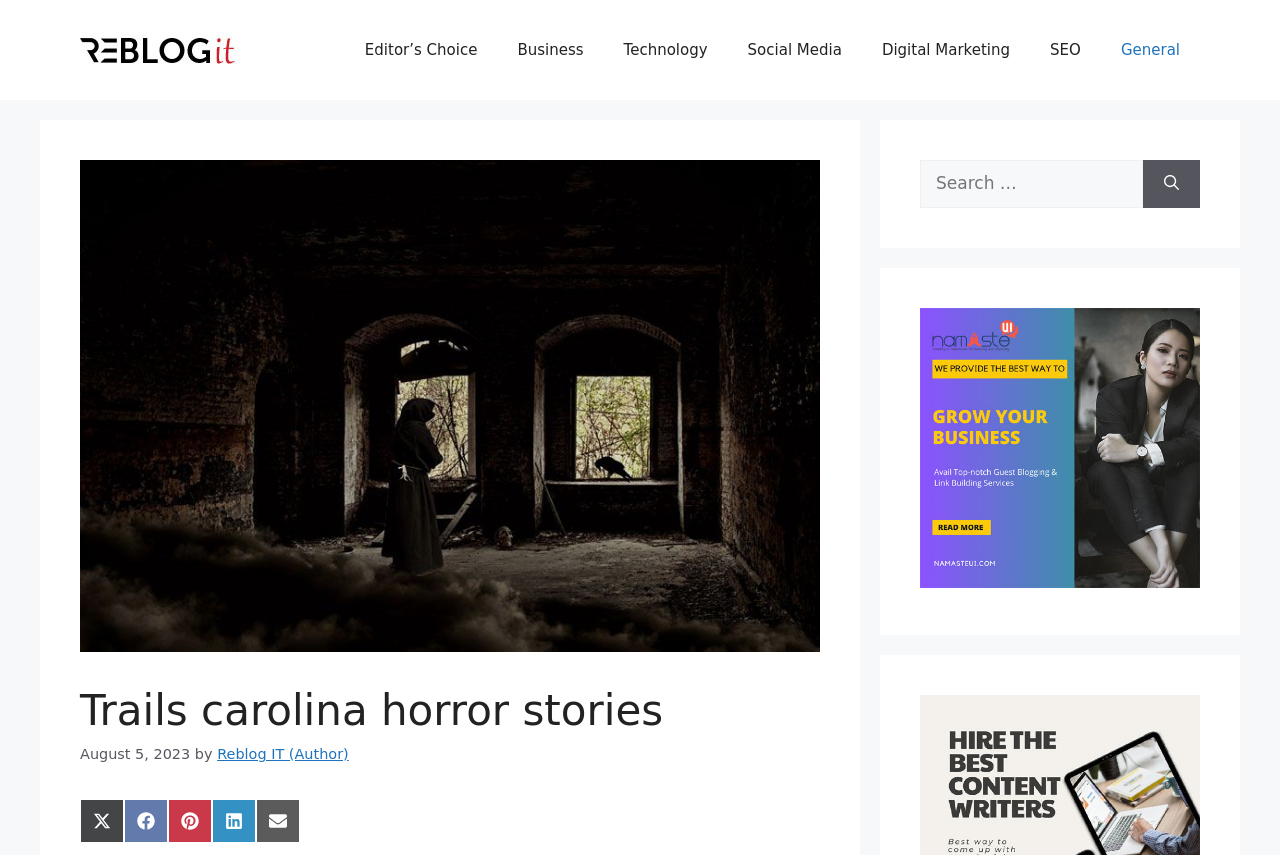Using the webpage screenshot, find the UI element described by parent_node: Search for: aria-label="Search". Provide the bounding box coordinates in the format (top-left x, top-left y, bottom-right x, bottom-right y), ensuring all values are floating point numbers between 0 and 1.

[0.893, 0.187, 0.938, 0.243]